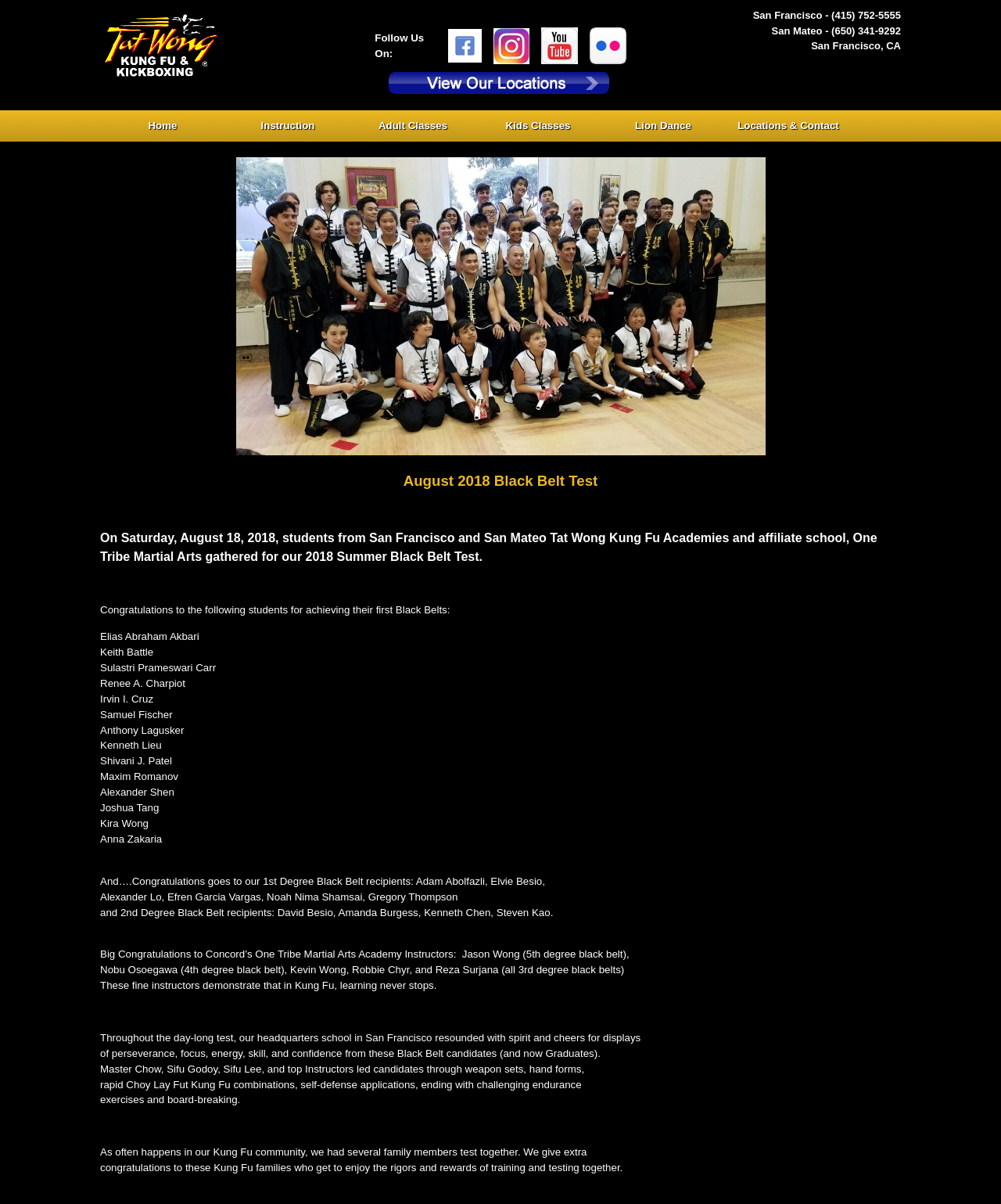Can you find the bounding box coordinates for the element that needs to be clicked to execute this instruction: "View the Locations page"? The coordinates should be given as four float numbers between 0 and 1, i.e., [left, top, right, bottom].

[0.388, 0.071, 0.612, 0.084]